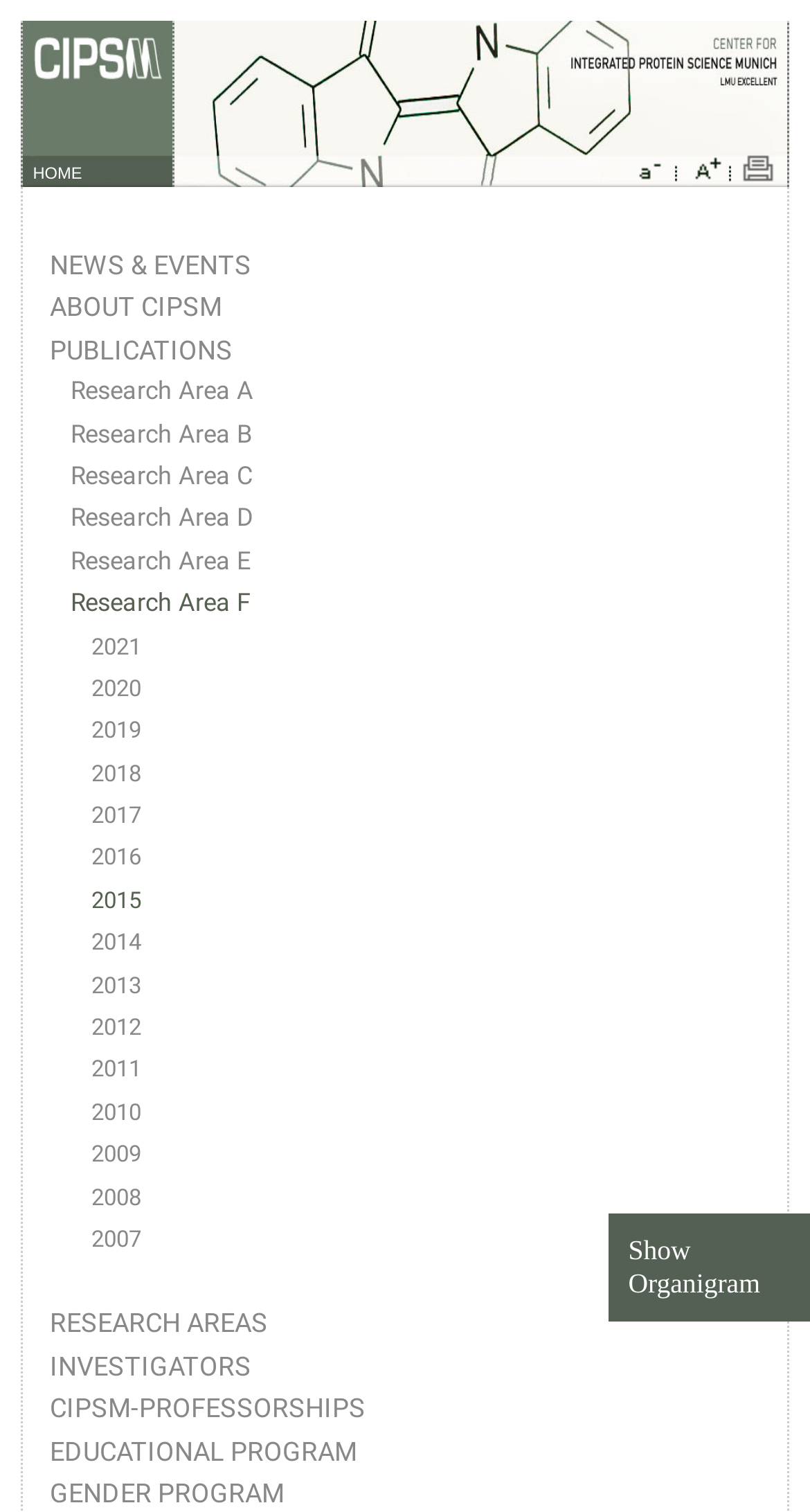Identify the bounding box coordinates of the section that should be clicked to achieve the task described: "Click the CIPSM logo".

[0.028, 0.113, 0.213, 0.128]